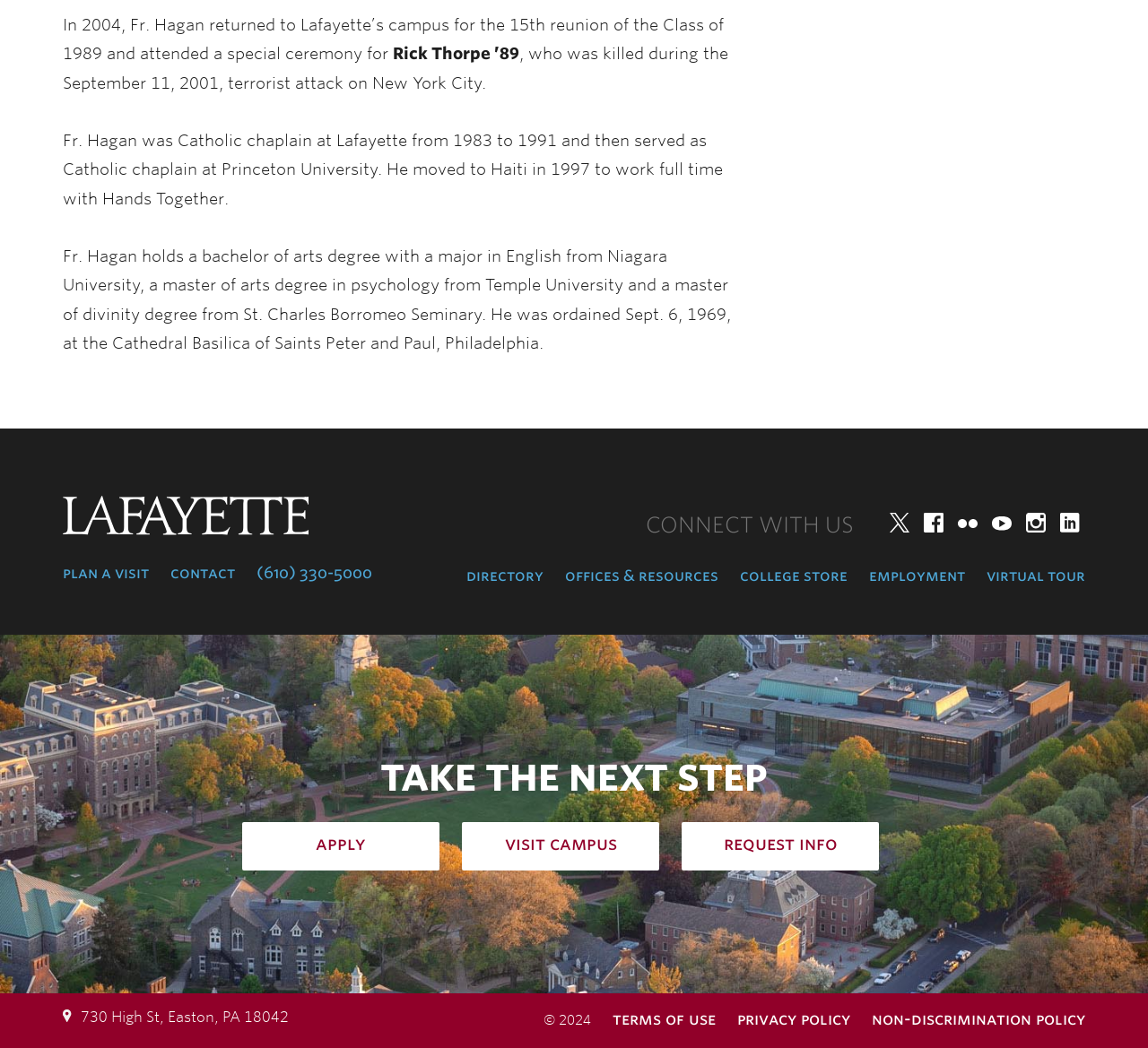What social media platforms does Lafayette College have?
Use the screenshot to answer the question with a single word or phrase.

Twitter, Facebook, Flickr, YouTube, Instagram, LinkedIn